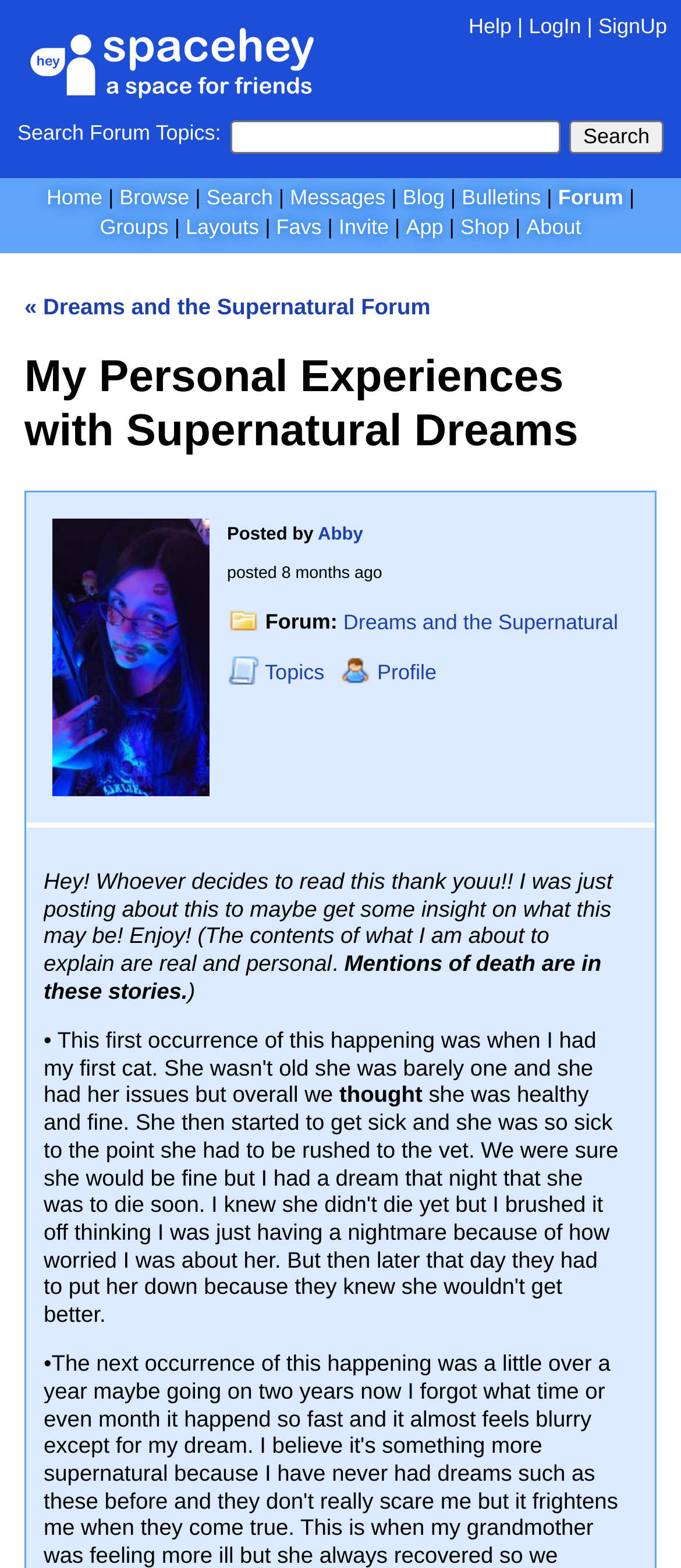What is the purpose of the search bar?
Please analyze the image and answer the question with as much detail as possible.

I determined the answer by examining the search bar element and the static text element 'Search Forum Topics:' which suggests that the search bar is used to search for topics in the forum.